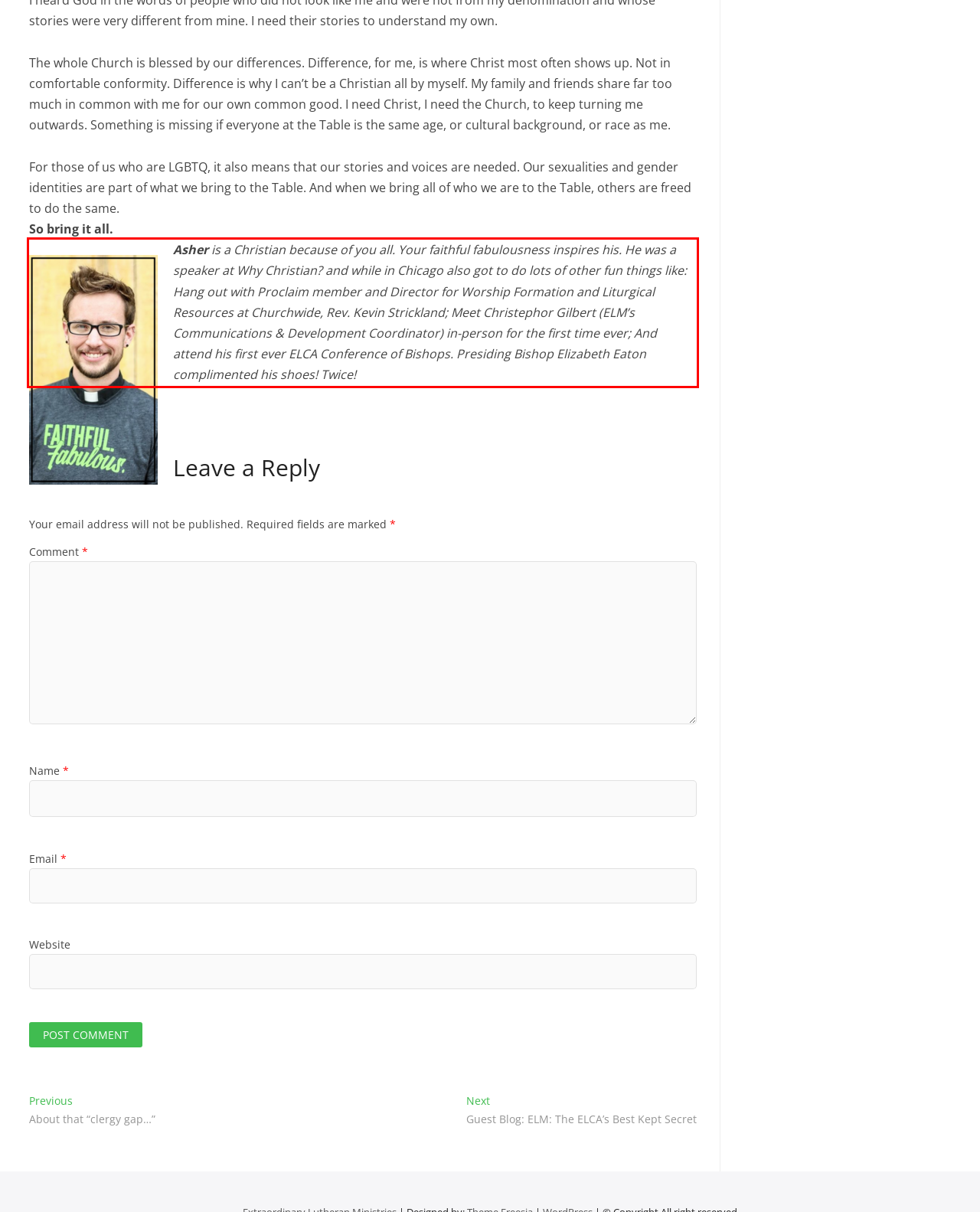Please extract the text content from the UI element enclosed by the red rectangle in the screenshot.

Asher is a Christian because of you all. Your faithful fabulousness inspires his. He was a speaker at Why Christian? and while in Chicago also got to do lots of other fun things like: Hang out with Proclaim member and Director for Worship Formation and Liturgical Resources at Churchwide, Rev. Kevin Strickland; Meet Christephor Gilbert (ELM’s Communications & Development Coordinator) in-person for the first time ever; And attend his first ever ELCA Conference of Bishops. Presiding Bishop Elizabeth Eaton complimented his shoes! Twice!